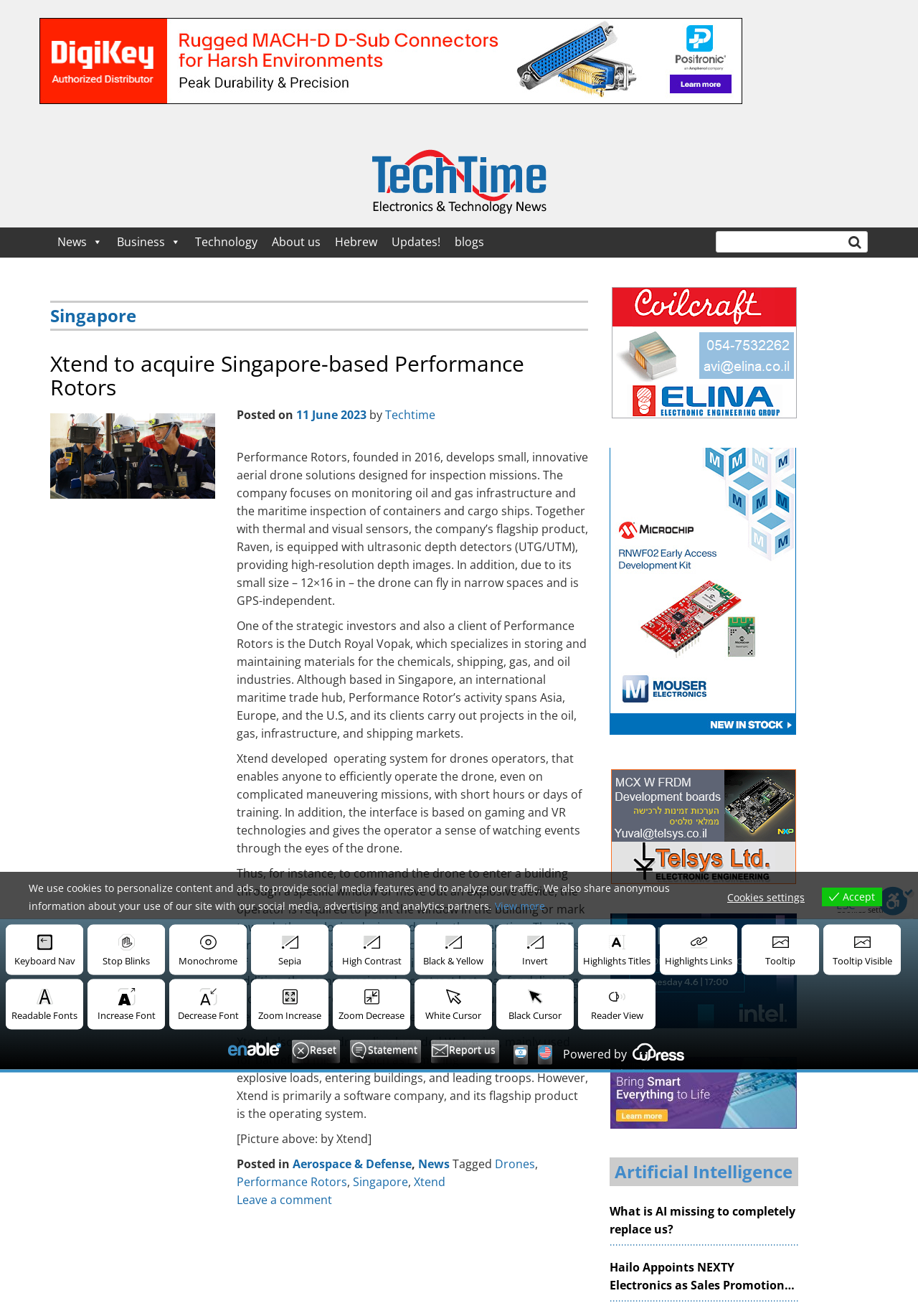Determine the bounding box coordinates of the clickable element necessary to fulfill the instruction: "Read the article 'Xtend to acquire Singapore-based Performance Rotors'". Provide the coordinates as four float numbers within the 0 to 1 range, i.e., [left, top, right, bottom].

[0.055, 0.267, 0.641, 0.303]